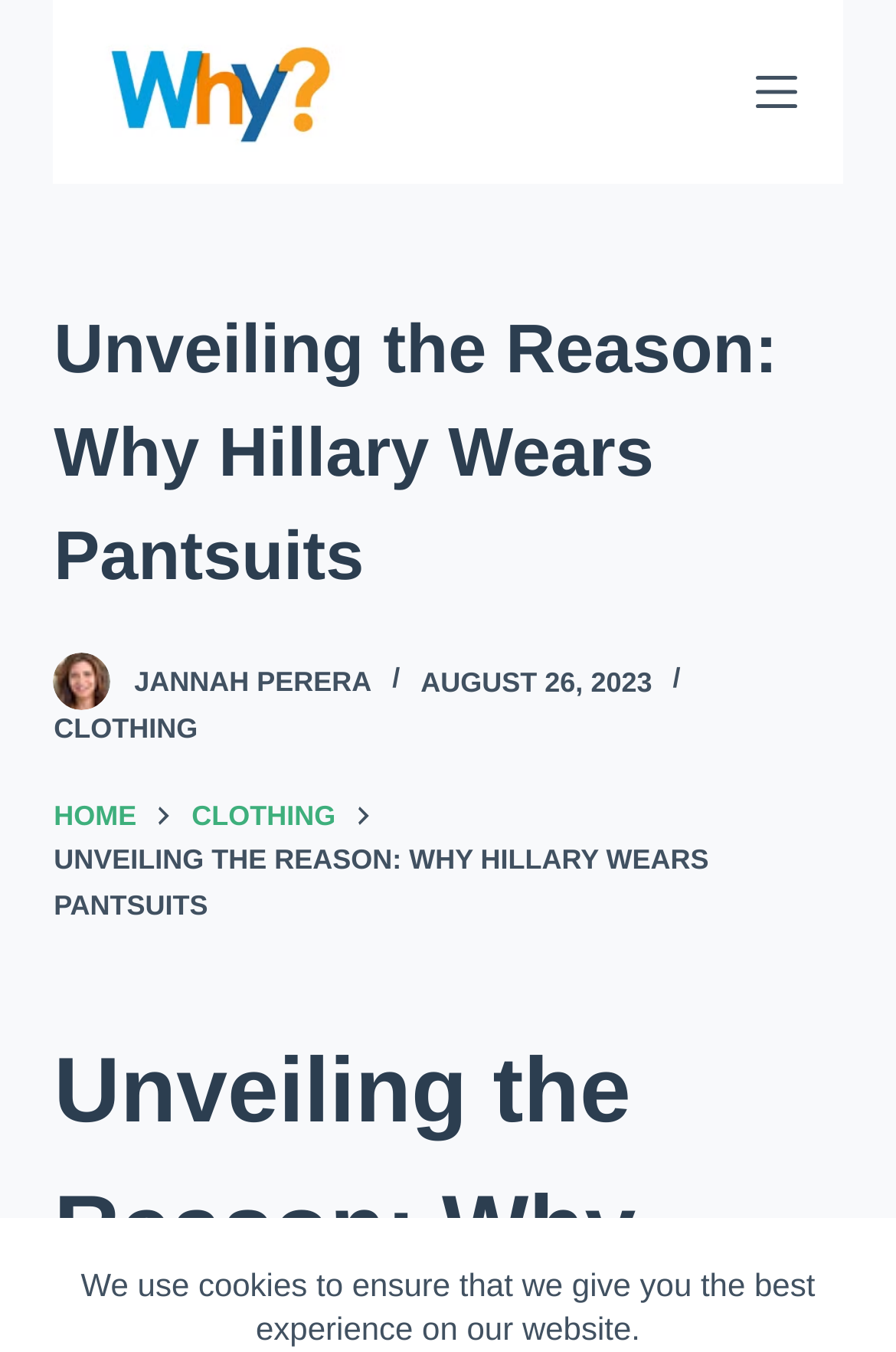Determine the bounding box coordinates of the section I need to click to execute the following instruction: "Read the article posted on December 11, 2018". Provide the coordinates as four float numbers between 0 and 1, i.e., [left, top, right, bottom].

None